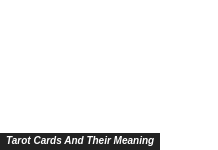What is the purpose of the image?
From the details in the image, provide a complete and detailed answer to the question.

The visual presentation aims to engage readers interested in exploring the mystical aspects of tarot, as well as understanding the meanings behind different cards and their applications in various contexts, indicating that the purpose of the image is to engage readers in this topic.